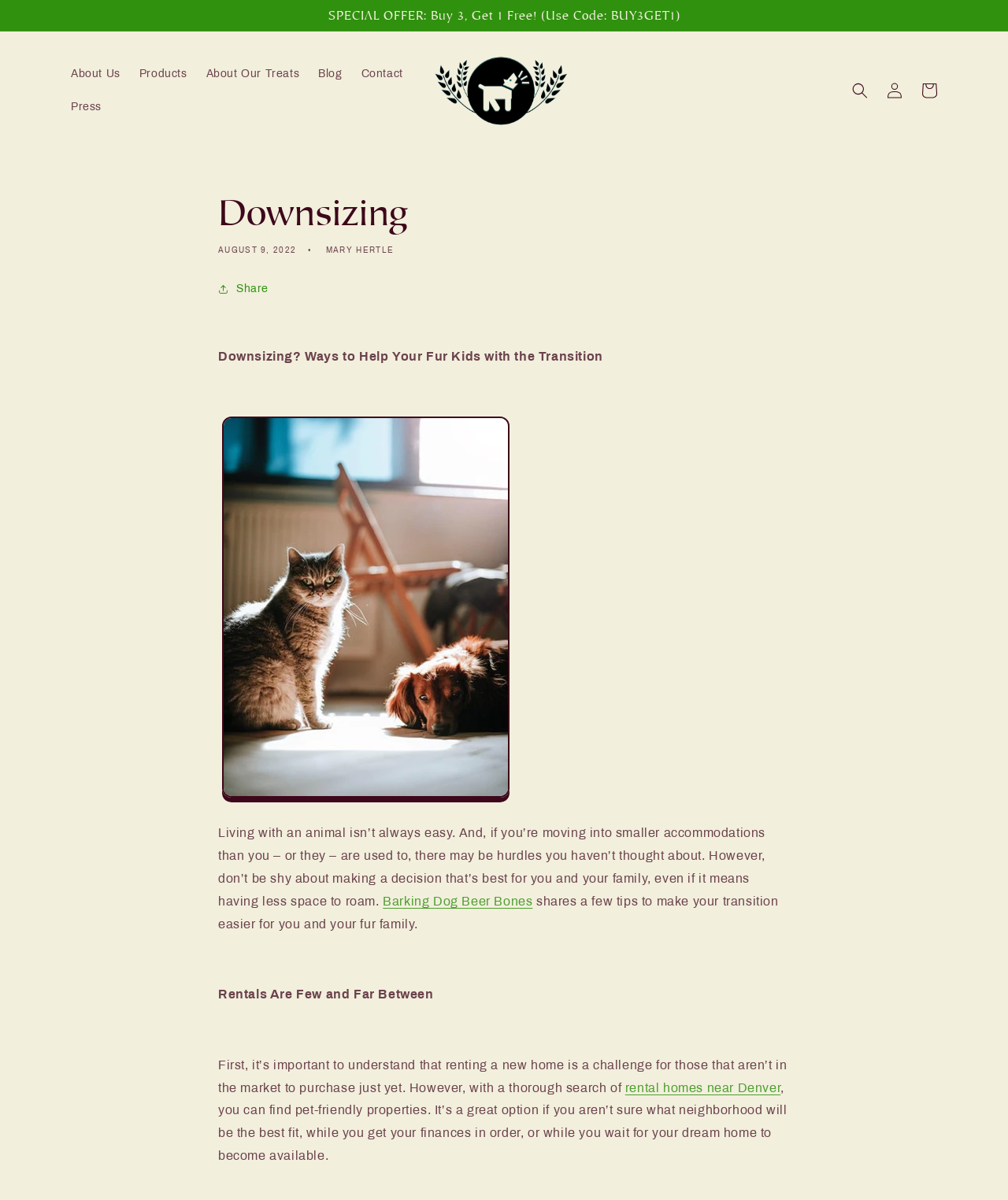Indicate the bounding box coordinates of the clickable region to achieve the following instruction: "Learn about our treats."

[0.195, 0.048, 0.306, 0.076]